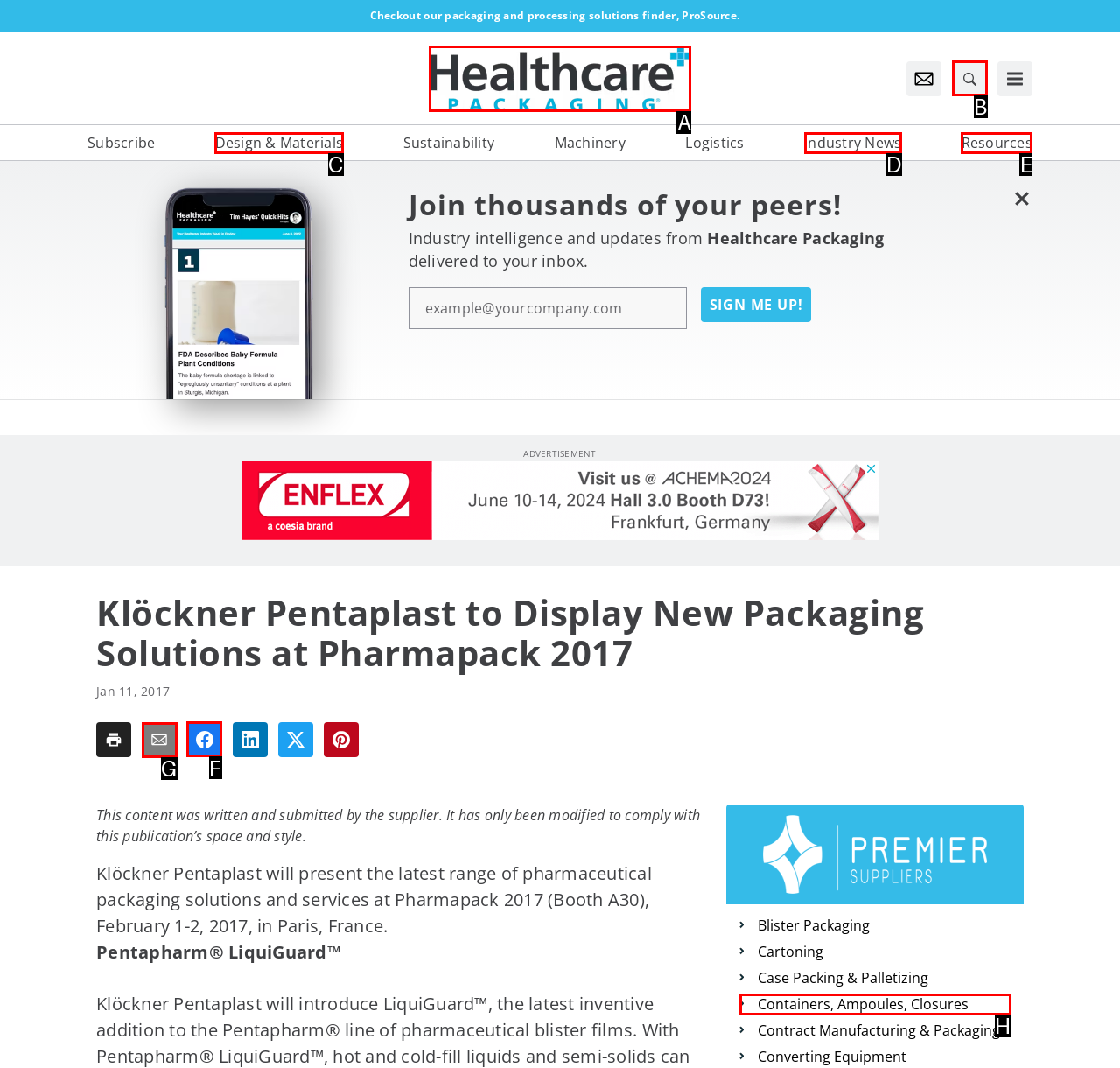Select the HTML element that needs to be clicked to perform the task: Read more about 'Tips On How To Transition Back To In-Person Learning'. Reply with the letter of the chosen option.

None